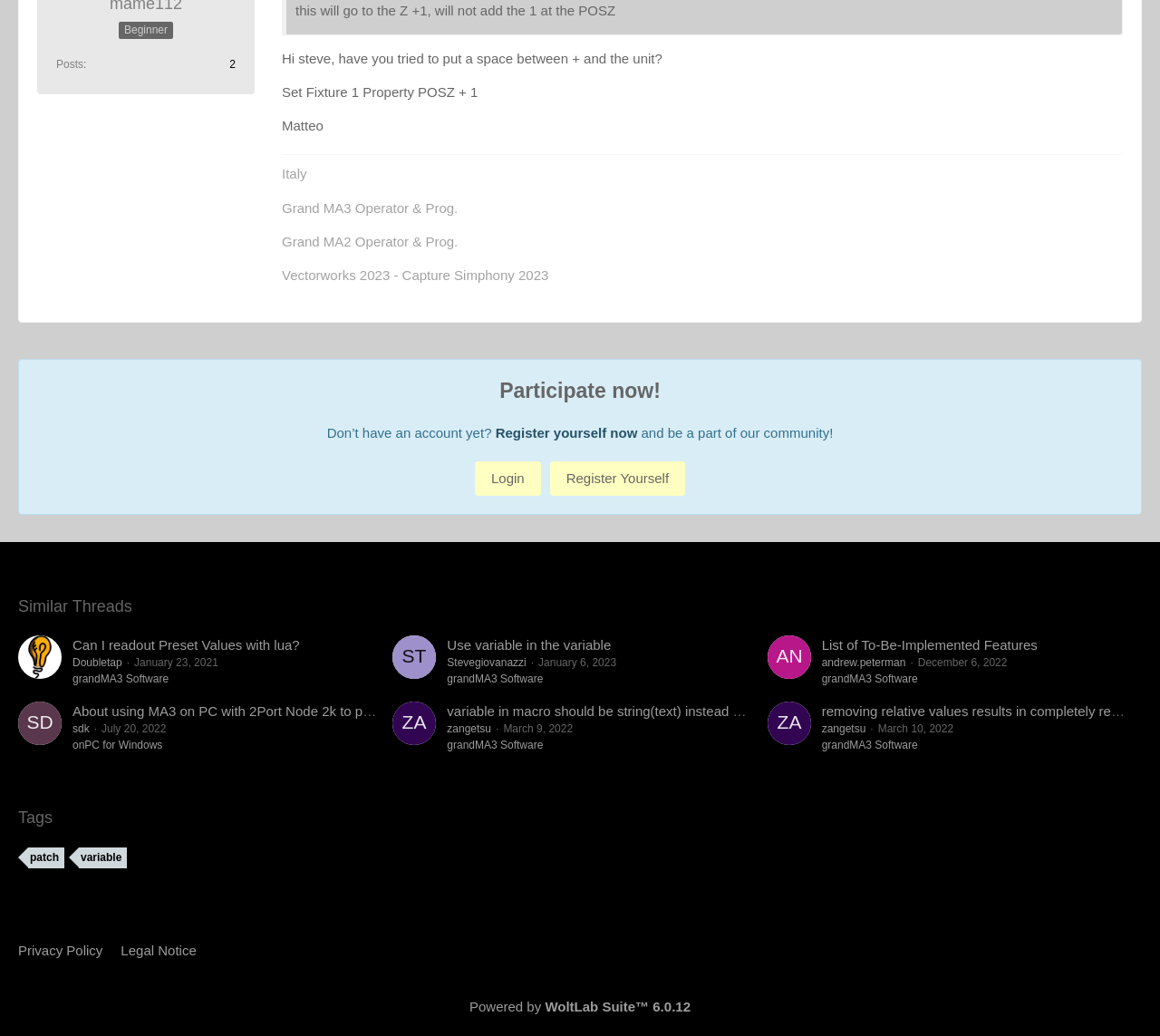Identify the bounding box coordinates of the area that should be clicked in order to complete the given instruction: "Go to 'Privacy Policy'". The bounding box coordinates should be four float numbers between 0 and 1, i.e., [left, top, right, bottom].

[0.016, 0.91, 0.089, 0.925]